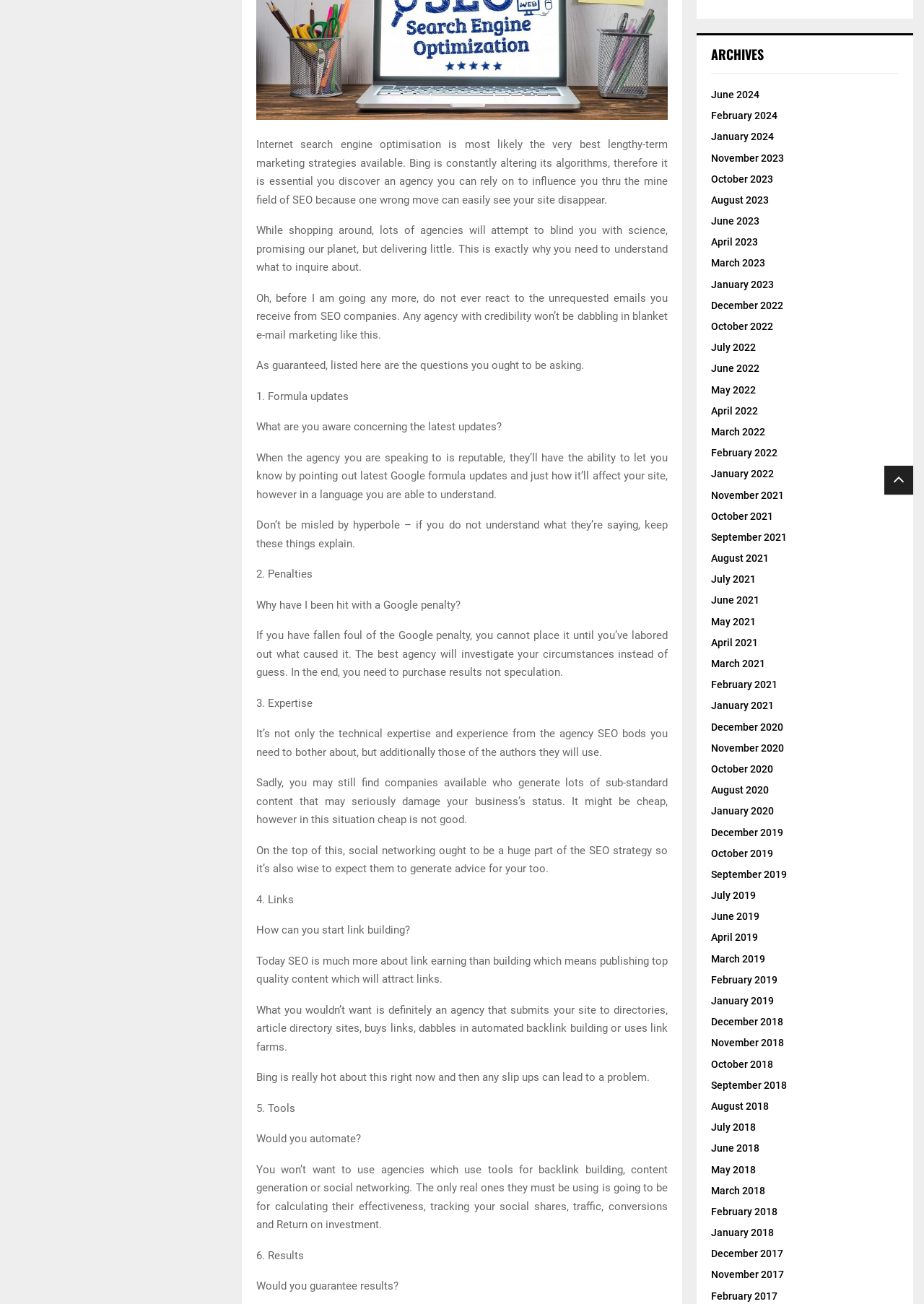From the webpage screenshot, identify the region described by parent_node: 18.2 C. Provide the bounding box coordinates as (top-left x, top-left y, bottom-right x, bottom-right y), with each value being a floating point number between 0 and 1.

[0.957, 0.357, 0.988, 0.379]